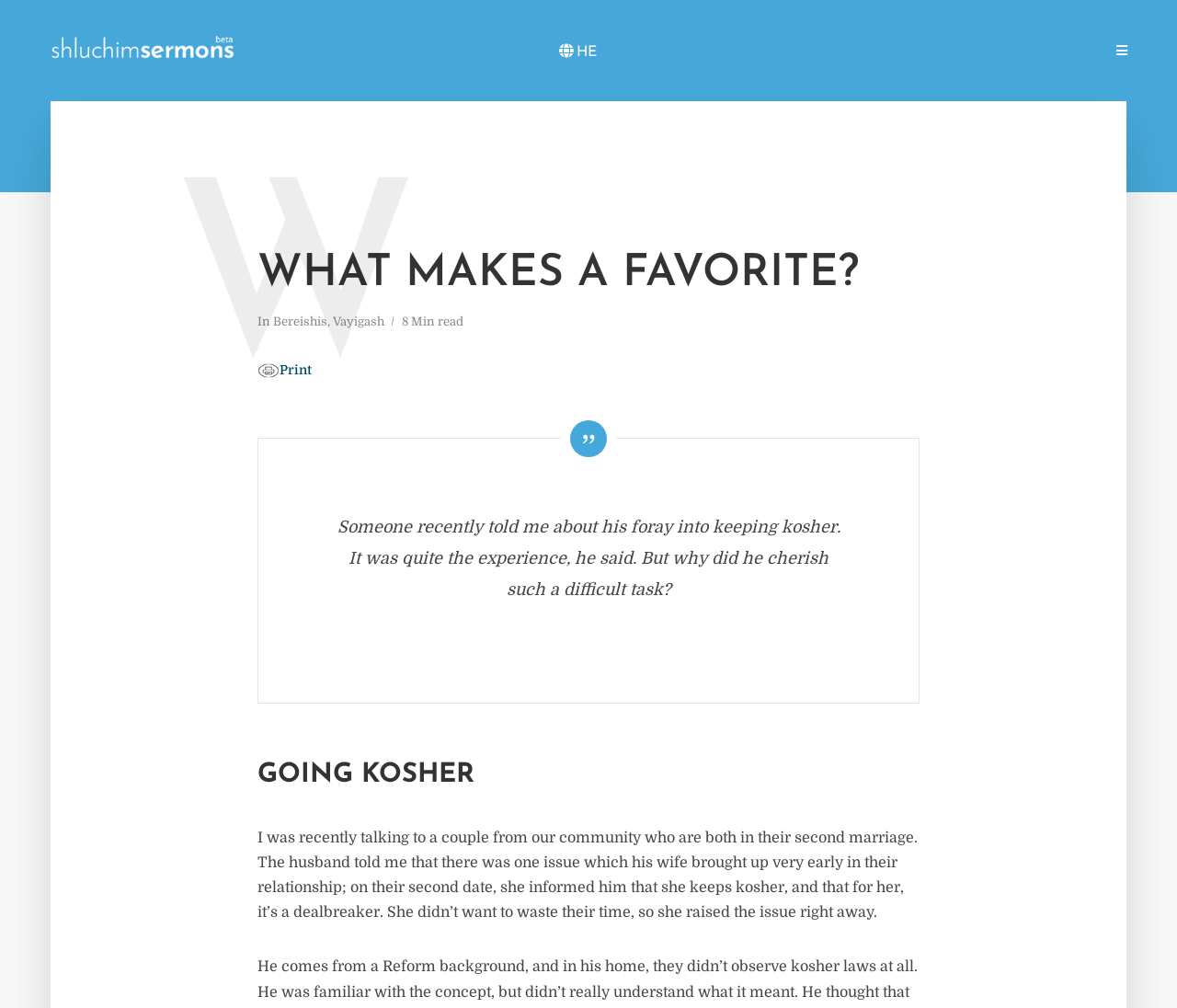Please identify the bounding box coordinates of the clickable area that will allow you to execute the instruction: "Print the current page".

[0.219, 0.359, 0.265, 0.374]